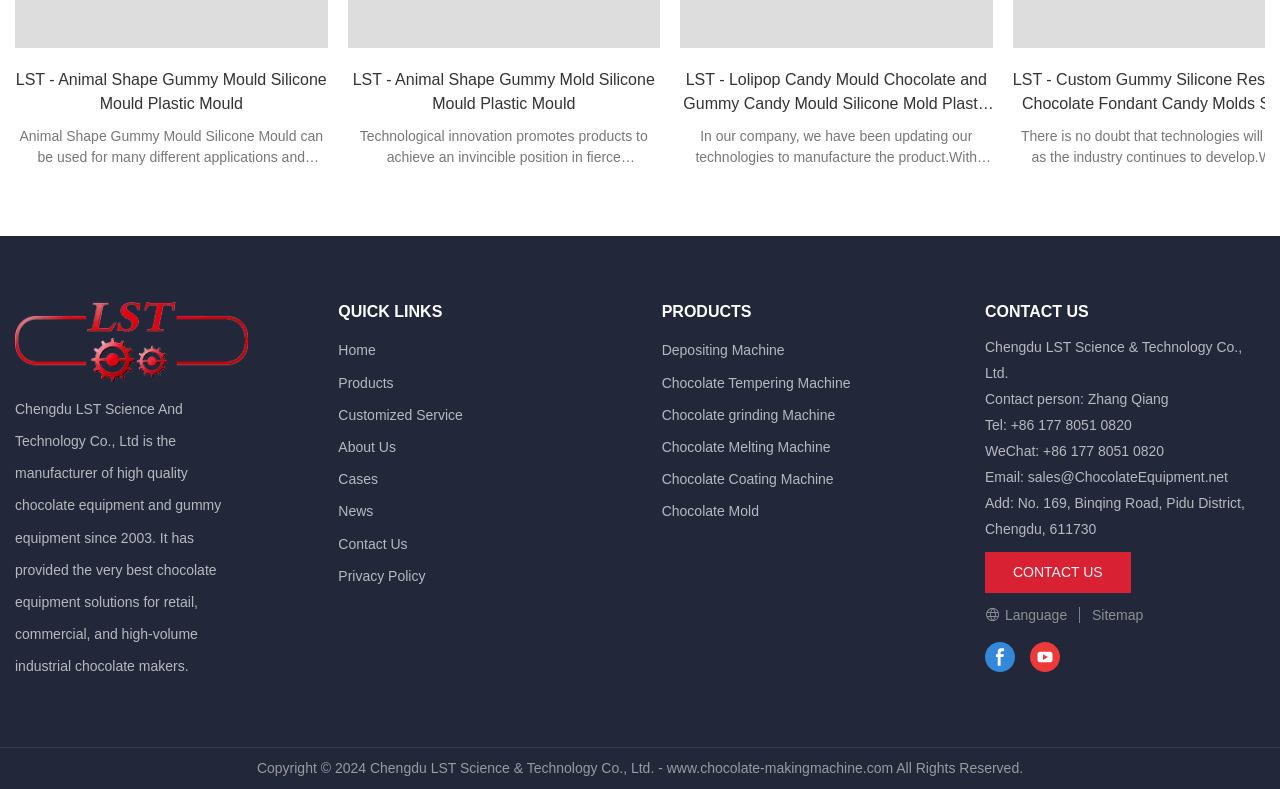Identify the bounding box coordinates of the area that should be clicked in order to complete the given instruction: "Click on the 'Home' link". The bounding box coordinates should be four float numbers between 0 and 1, i.e., [left, top, right, bottom].

[0.264, 0.434, 0.294, 0.454]